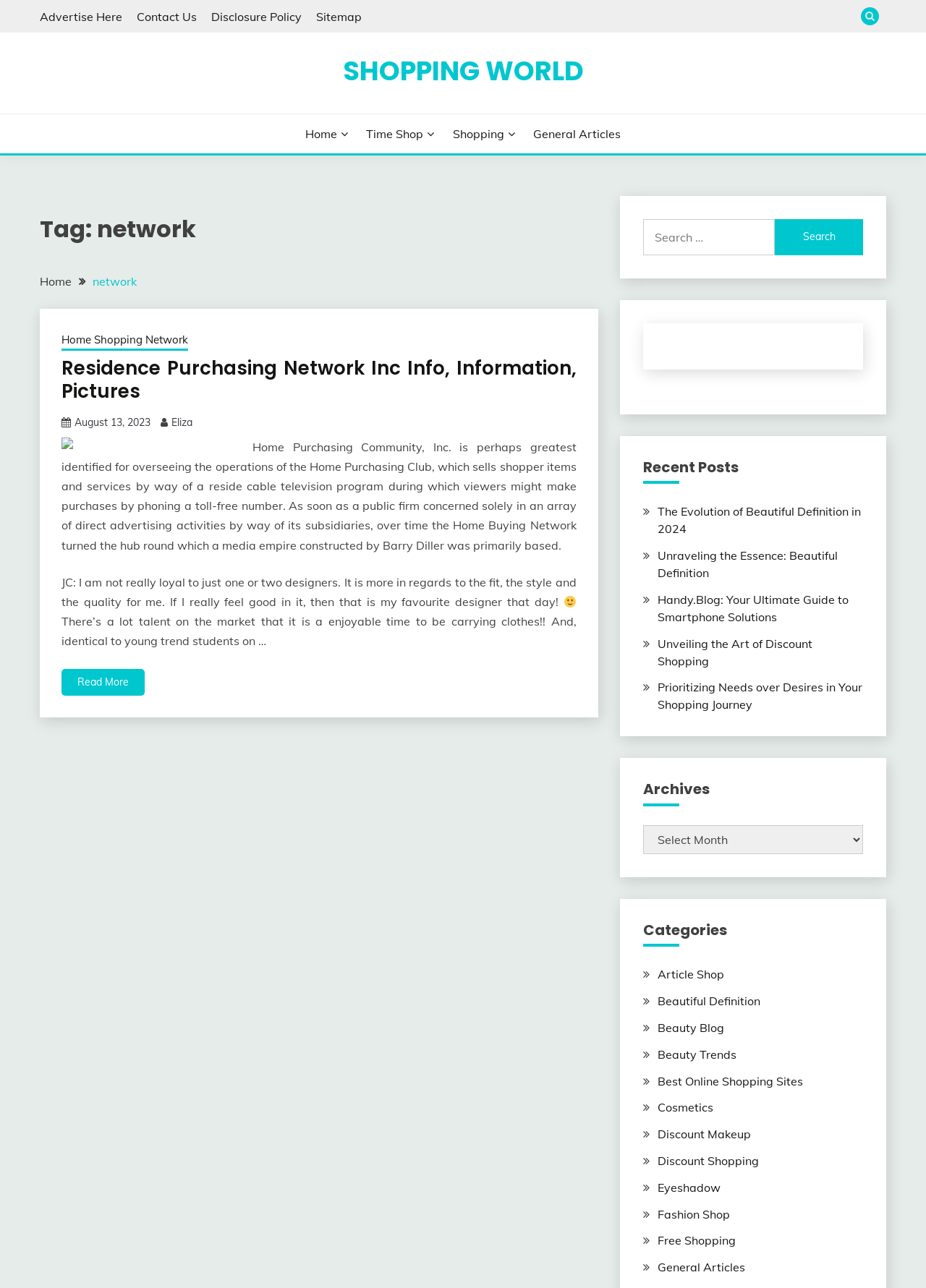What is the name of the shopping network?
Answer the question with a detailed explanation, including all necessary information.

The answer can be found in the article section, where it says 'Home Shopping Network Inc Info, Information, Pictures'. This suggests that the webpage is about Home Shopping Network.